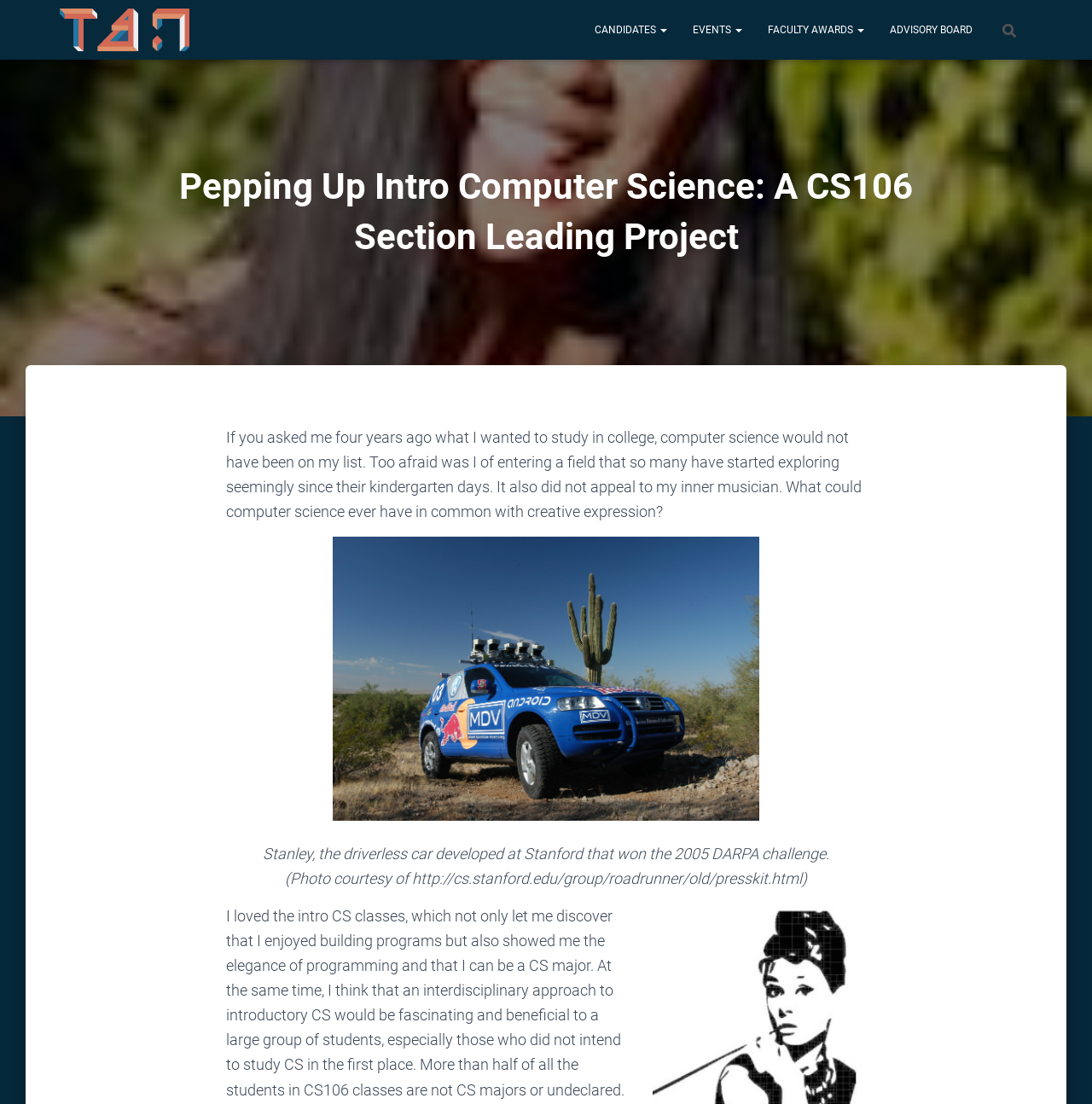Reply to the question with a brief word or phrase: What is the topic of the introductory paragraph?

Computer Science